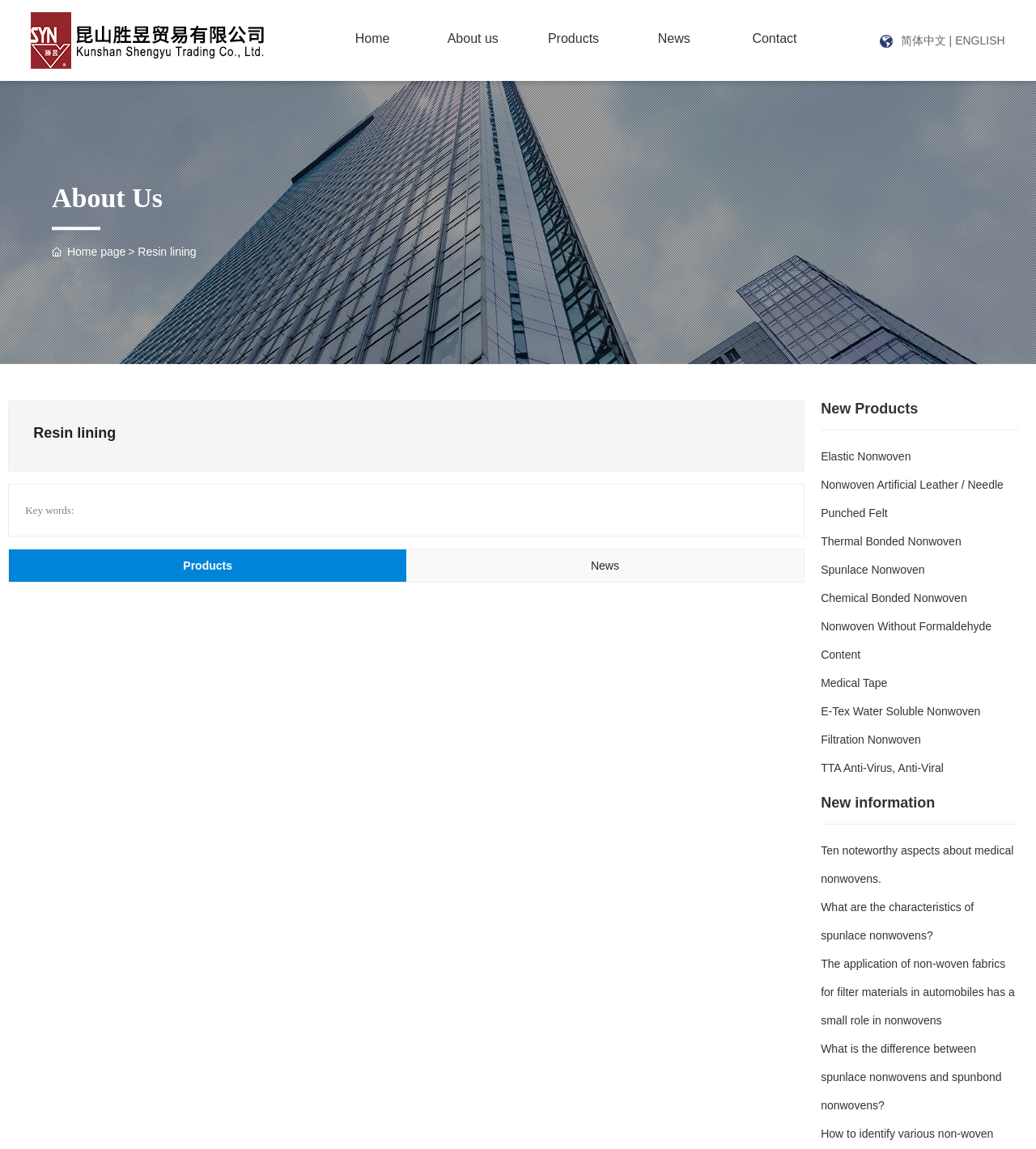What is the language of the webpage?
Look at the screenshot and respond with a single word or phrase.

English and Chinese